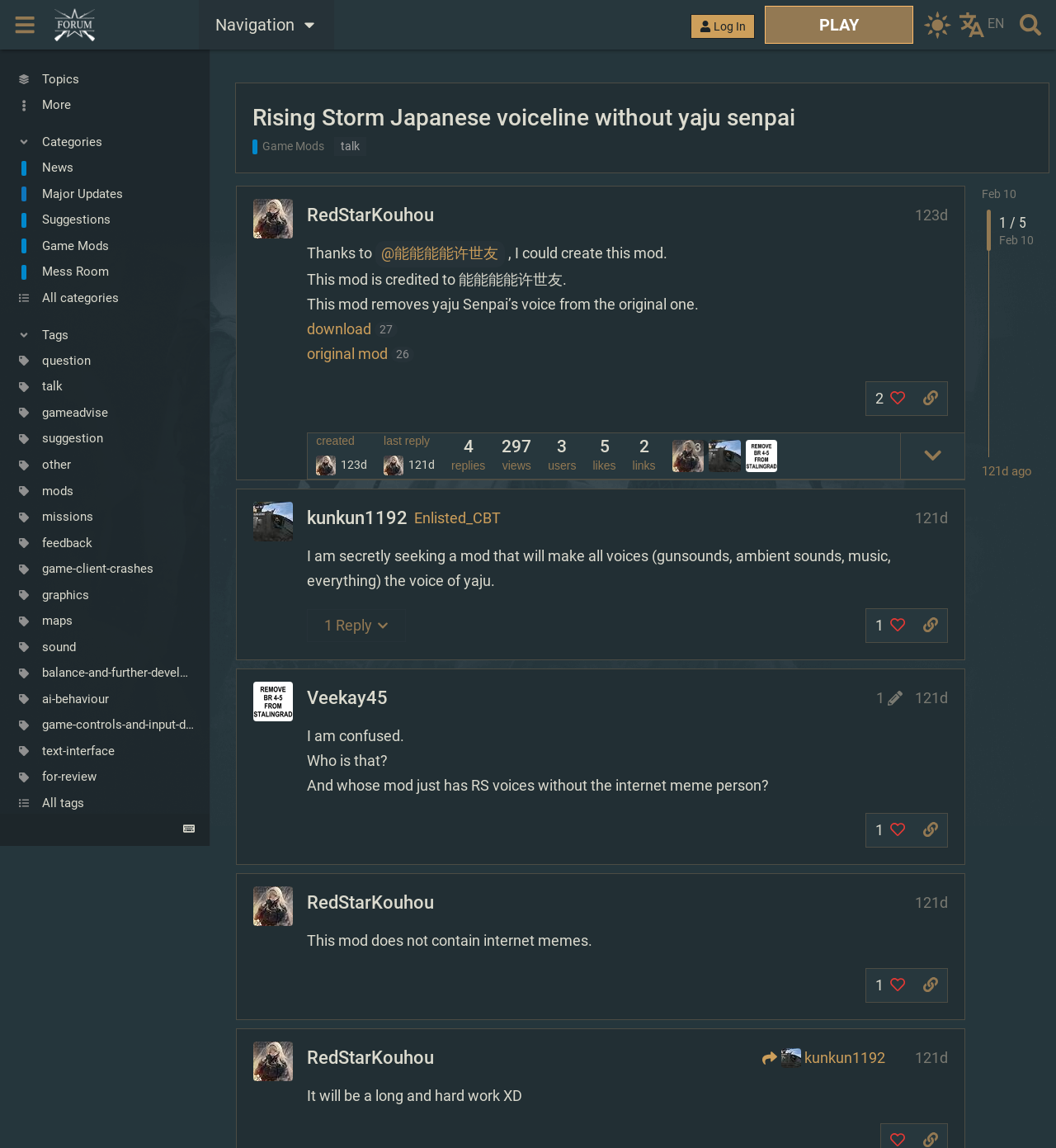Please determine the bounding box coordinates of the element's region to click in order to carry out the following instruction: "Read the post by @RedStarKouhou". The coordinates should be four float numbers between 0 and 1, i.e., [left, top, right, bottom].

[0.224, 0.162, 0.914, 0.418]